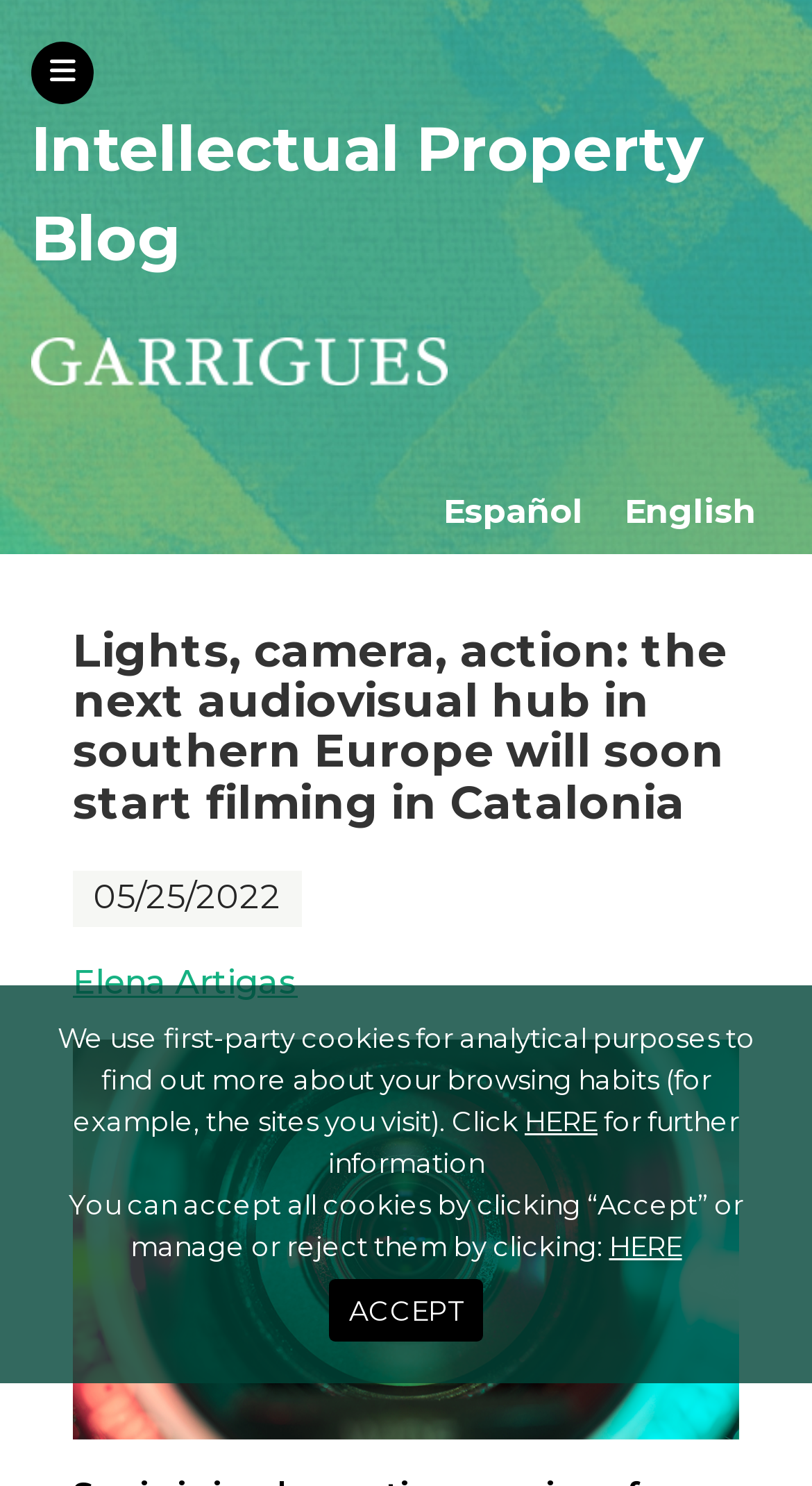Show the bounding box coordinates for the element that needs to be clicked to execute the following instruction: "read the article". Provide the coordinates in the form of four float numbers between 0 and 1, i.e., [left, top, right, bottom].

[0.09, 0.422, 0.91, 0.558]